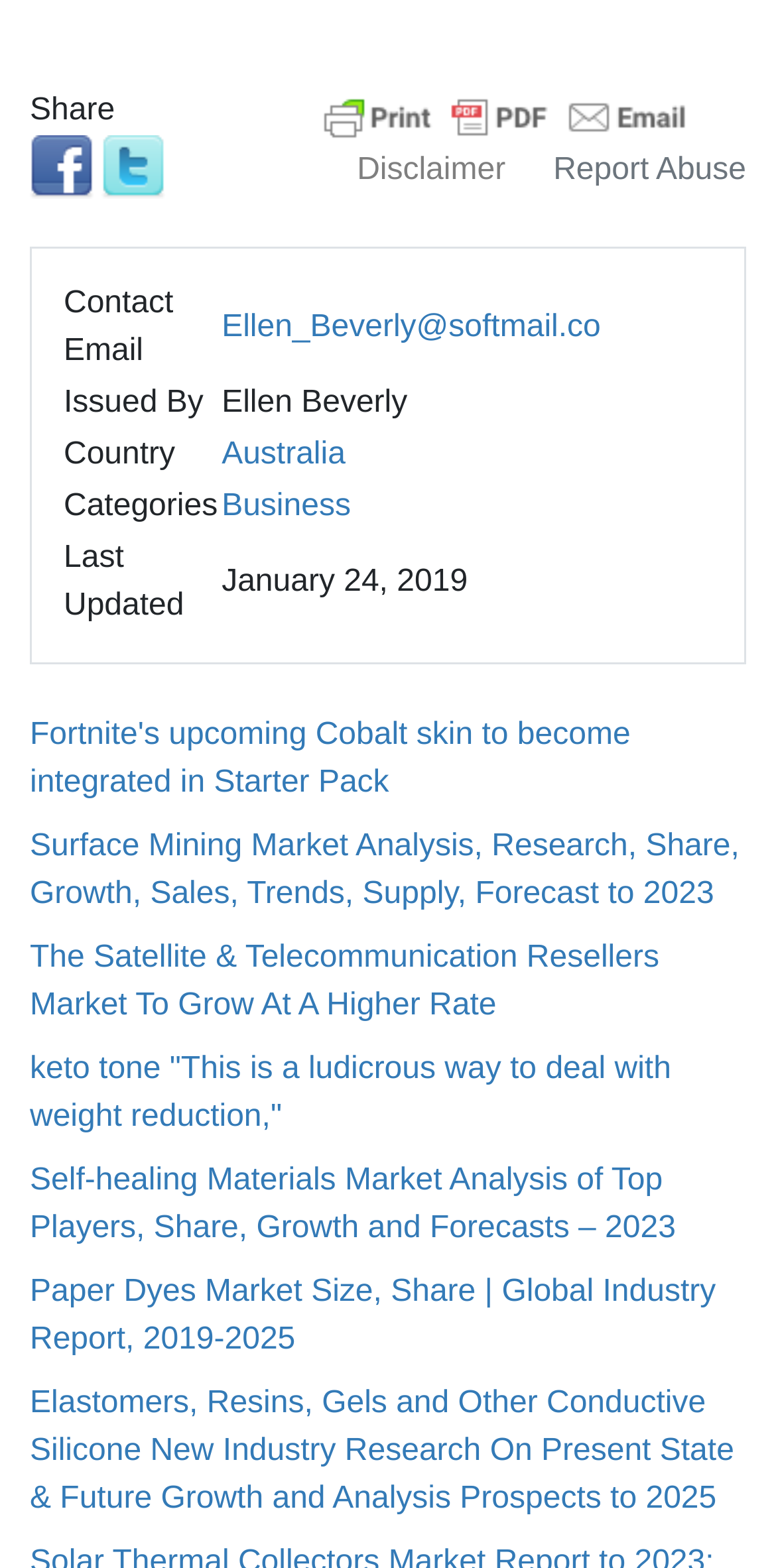Find the UI element described as: "title="Printer Friendly and PDF"" and predict its bounding box coordinates. Ensure the coordinates are four float numbers between 0 and 1, [left, top, right, bottom].

[0.403, 0.063, 0.9, 0.085]